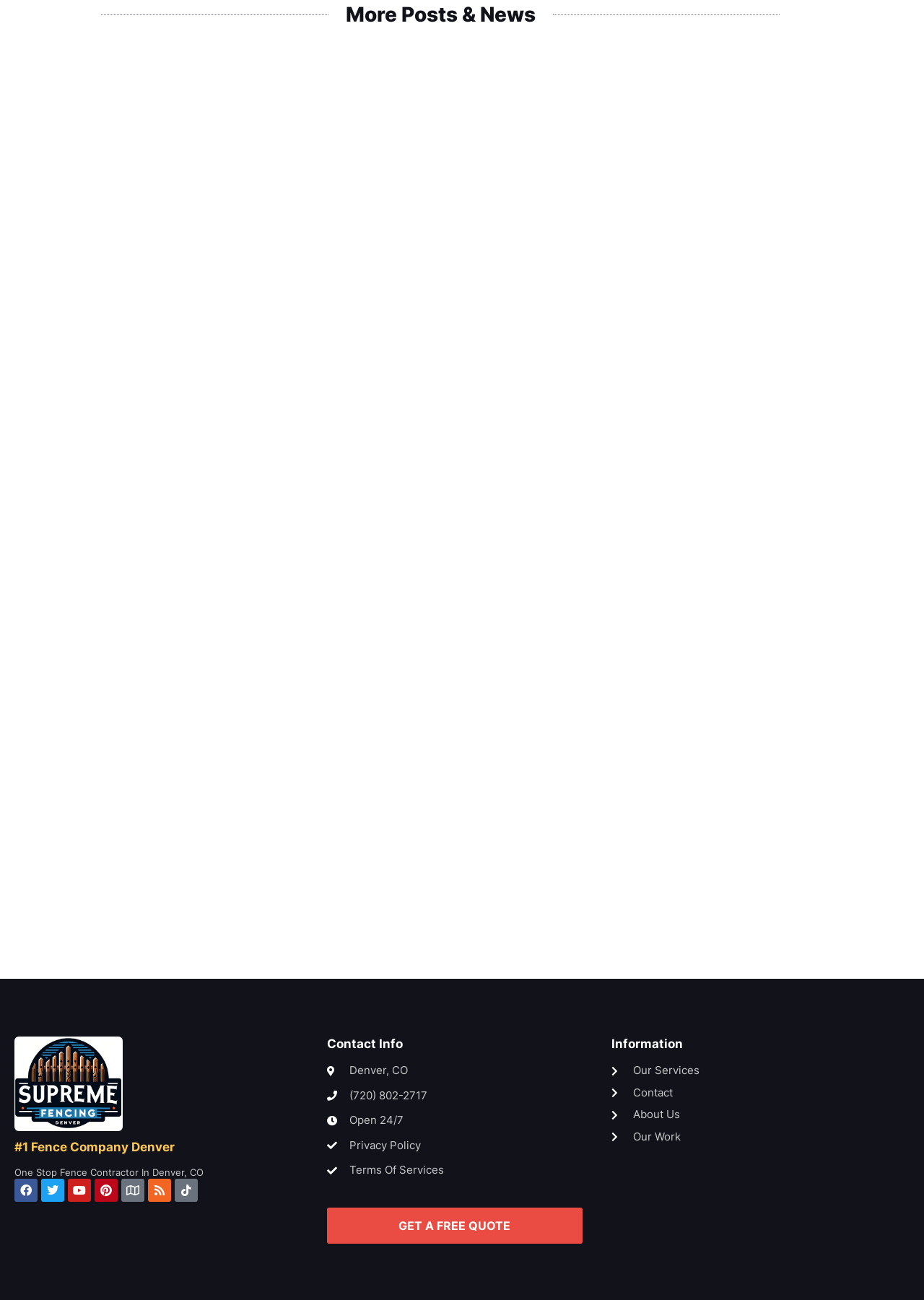Locate the UI element described by Terms Of Services and provide its bounding box coordinates. Use the format (top-left x, top-left y, bottom-right x, bottom-right y) with all values as floating point numbers between 0 and 1.

[0.354, 0.894, 0.63, 0.907]